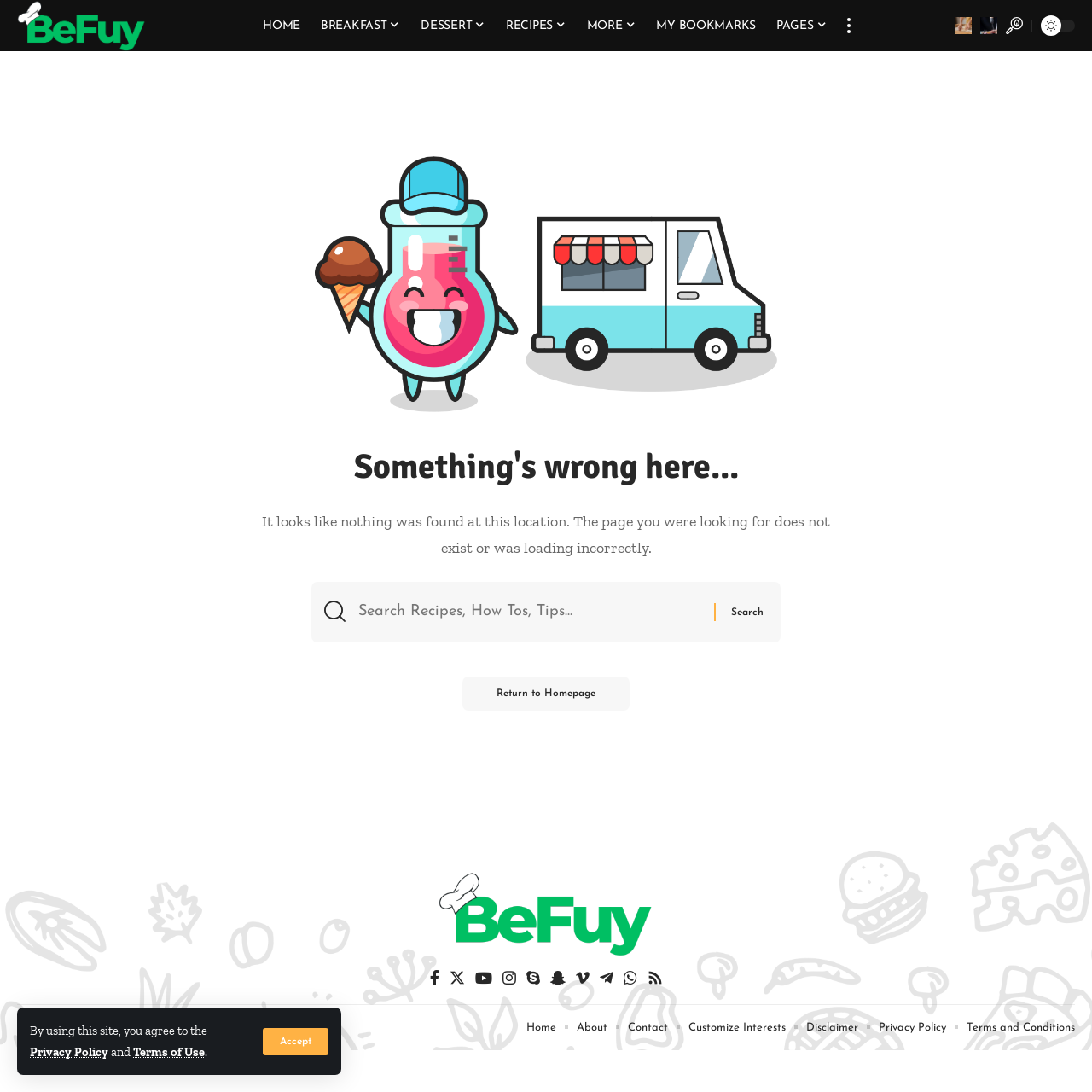What is the purpose of the search box?
Using the visual information, respond with a single word or phrase.

Search for recipes